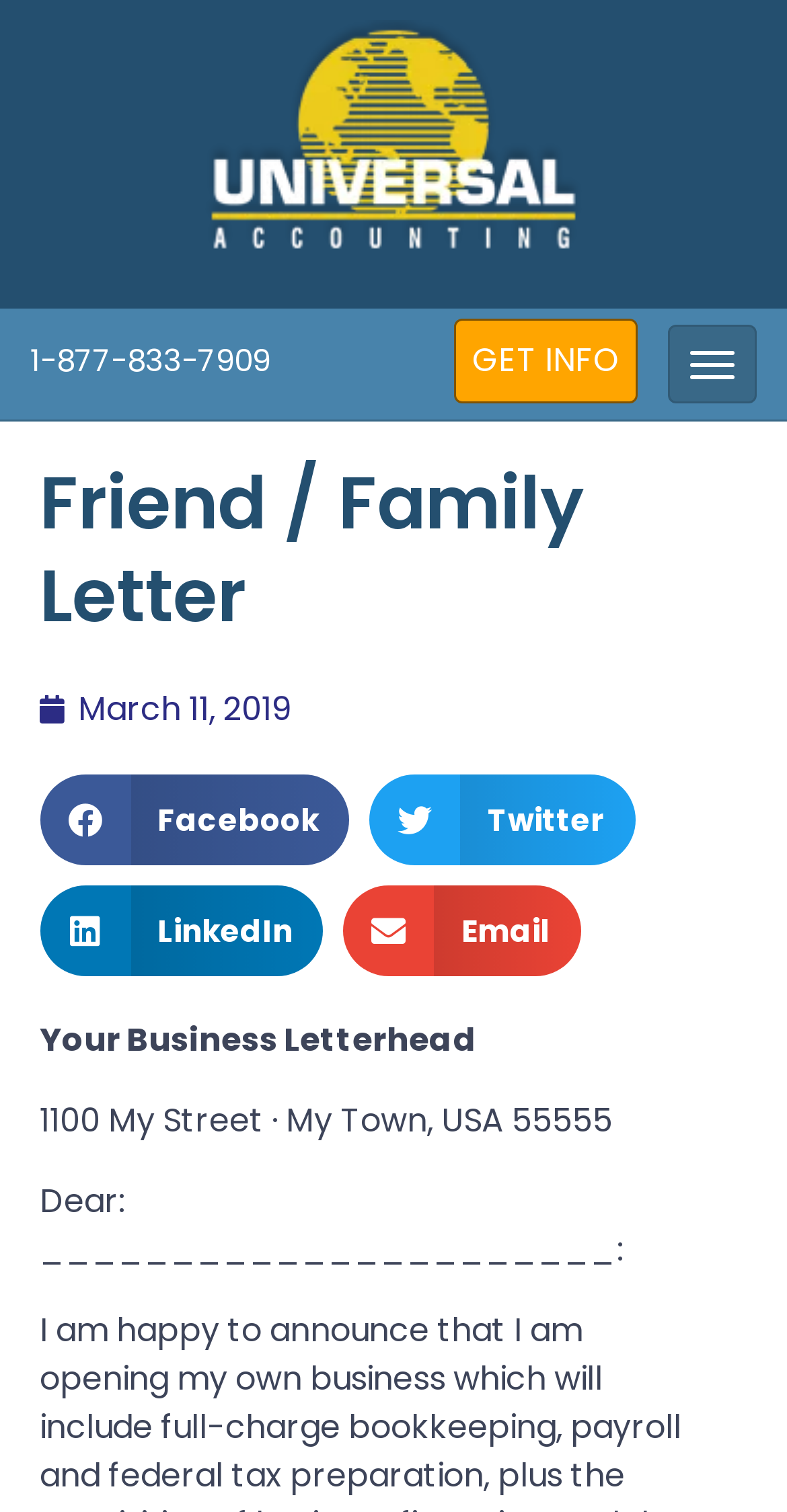Identify the bounding box coordinates for the element you need to click to achieve the following task: "Get more information". The coordinates must be four float values ranging from 0 to 1, formatted as [left, top, right, bottom].

[0.577, 0.21, 0.81, 0.266]